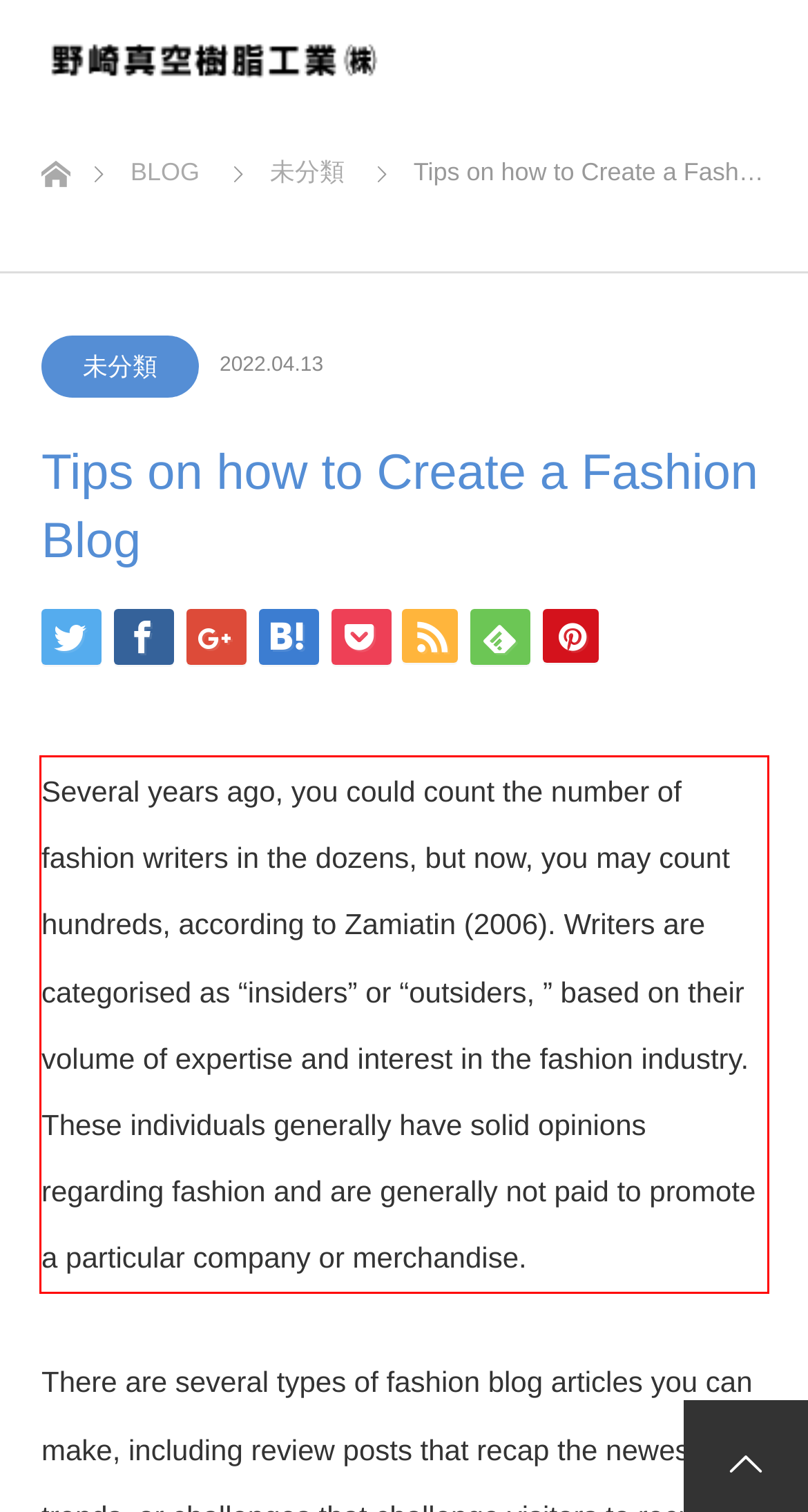You are given a screenshot showing a webpage with a red bounding box. Perform OCR to capture the text within the red bounding box.

Several years ago, you could count the number of fashion writers in the dozens, but now, you may count hundreds, according to Zamiatin (2006). Writers are categorised as “insiders” or “outsiders, ” based on their volume of expertise and interest in the fashion industry. These individuals generally have solid opinions regarding fashion and are generally not paid to promote a particular company or merchandise.